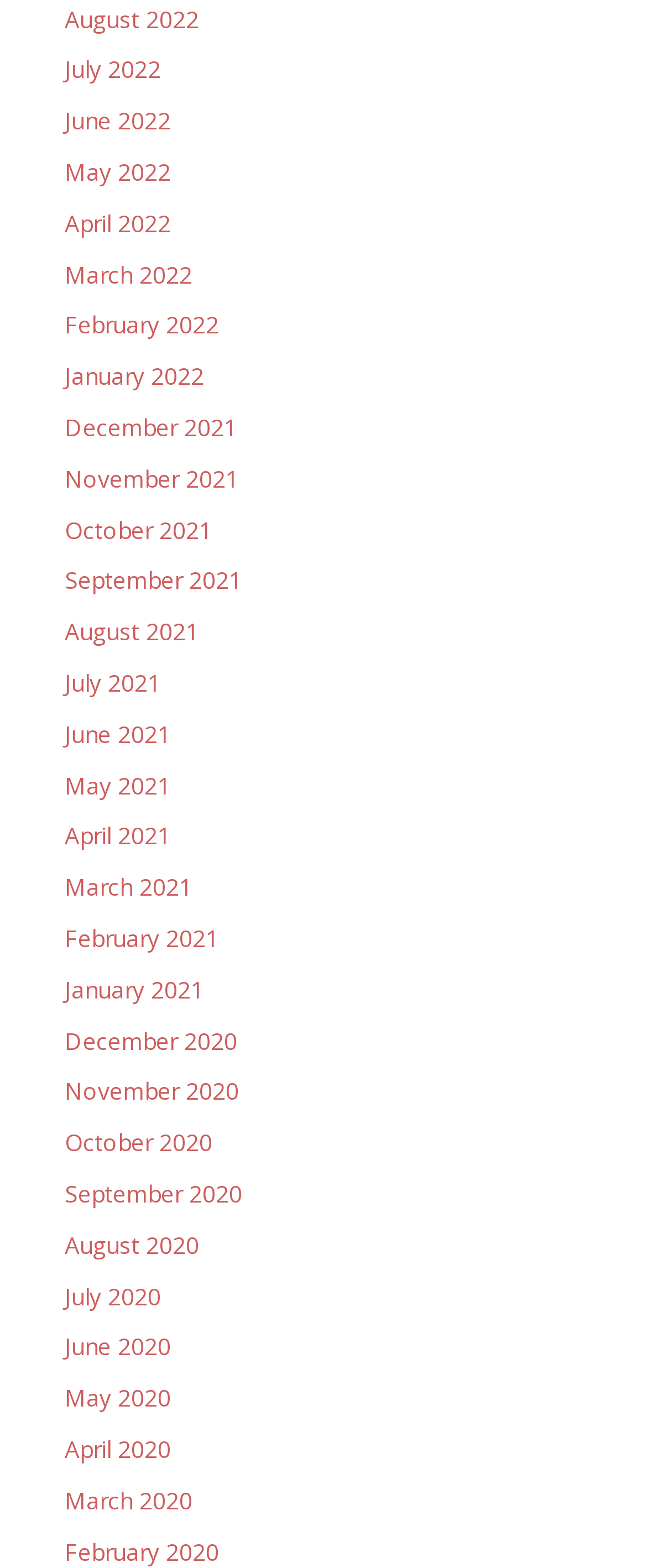Please identify the coordinates of the bounding box that should be clicked to fulfill this instruction: "Click on REPAIRS".

None